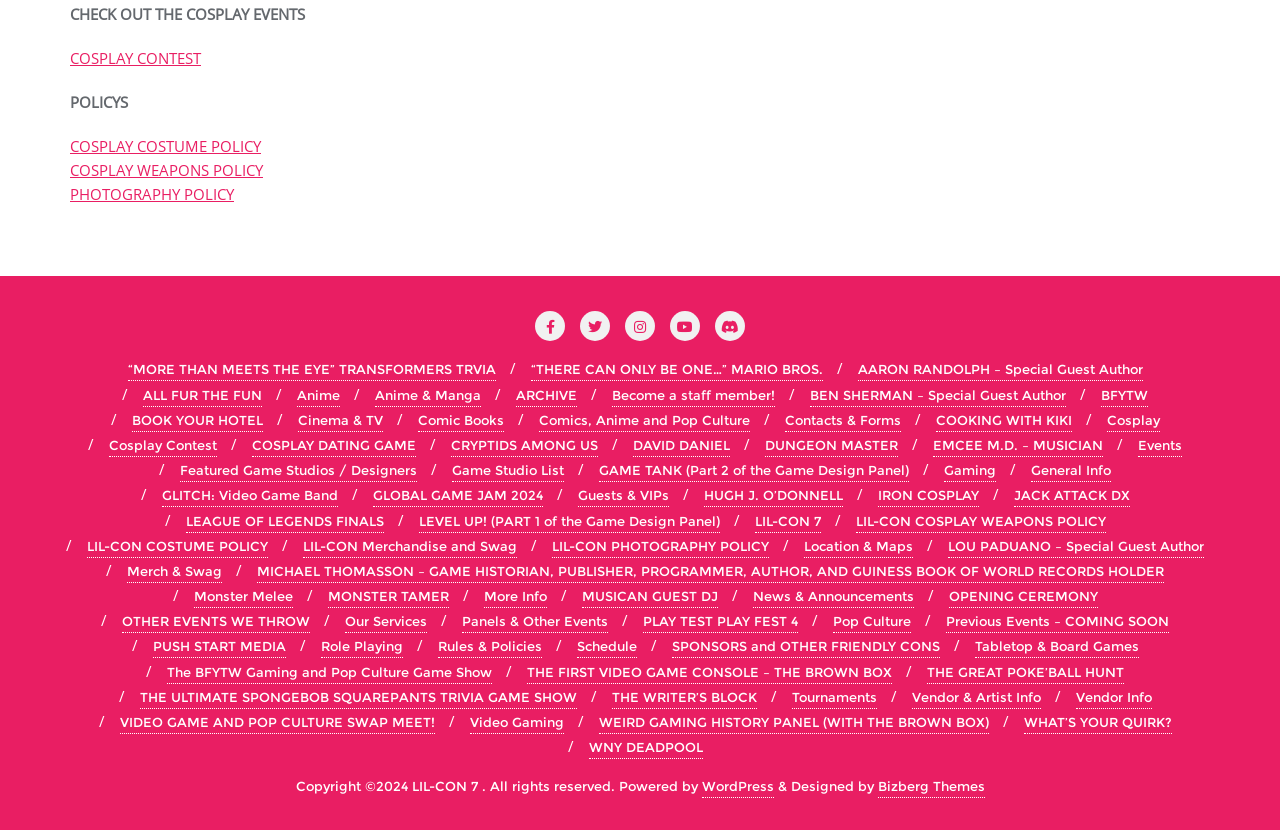Given the element description PLAY TEST PLAY FEST 4, identify the bounding box coordinates for the UI element on the webpage screenshot. The format should be (top-left x, top-left y, bottom-right x, bottom-right y), with values between 0 and 1.

[0.502, 0.735, 0.623, 0.763]